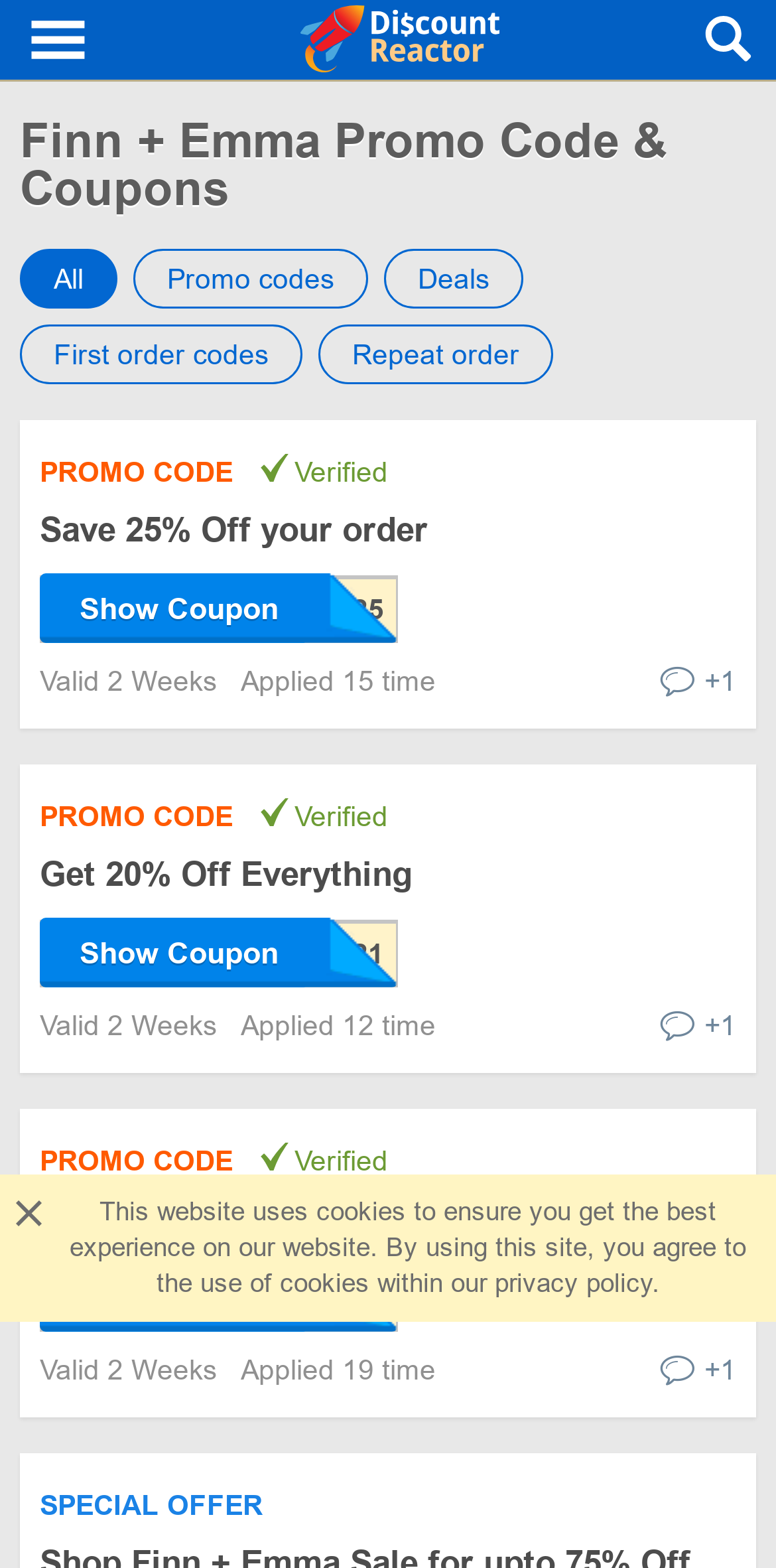Provide the bounding box coordinates of the area you need to click to execute the following instruction: "Click on the link to save 10% on any order".

[0.051, 0.766, 0.833, 0.79]